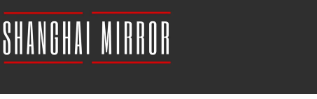Is the word 'SHANGHAI' in uppercase?
Based on the image, answer the question with as much detail as possible.

The caption explicitly states that the word 'SHANGHAI' is in uppercase, with a modern font, which is distinct from the design of the word 'MIRROR'.